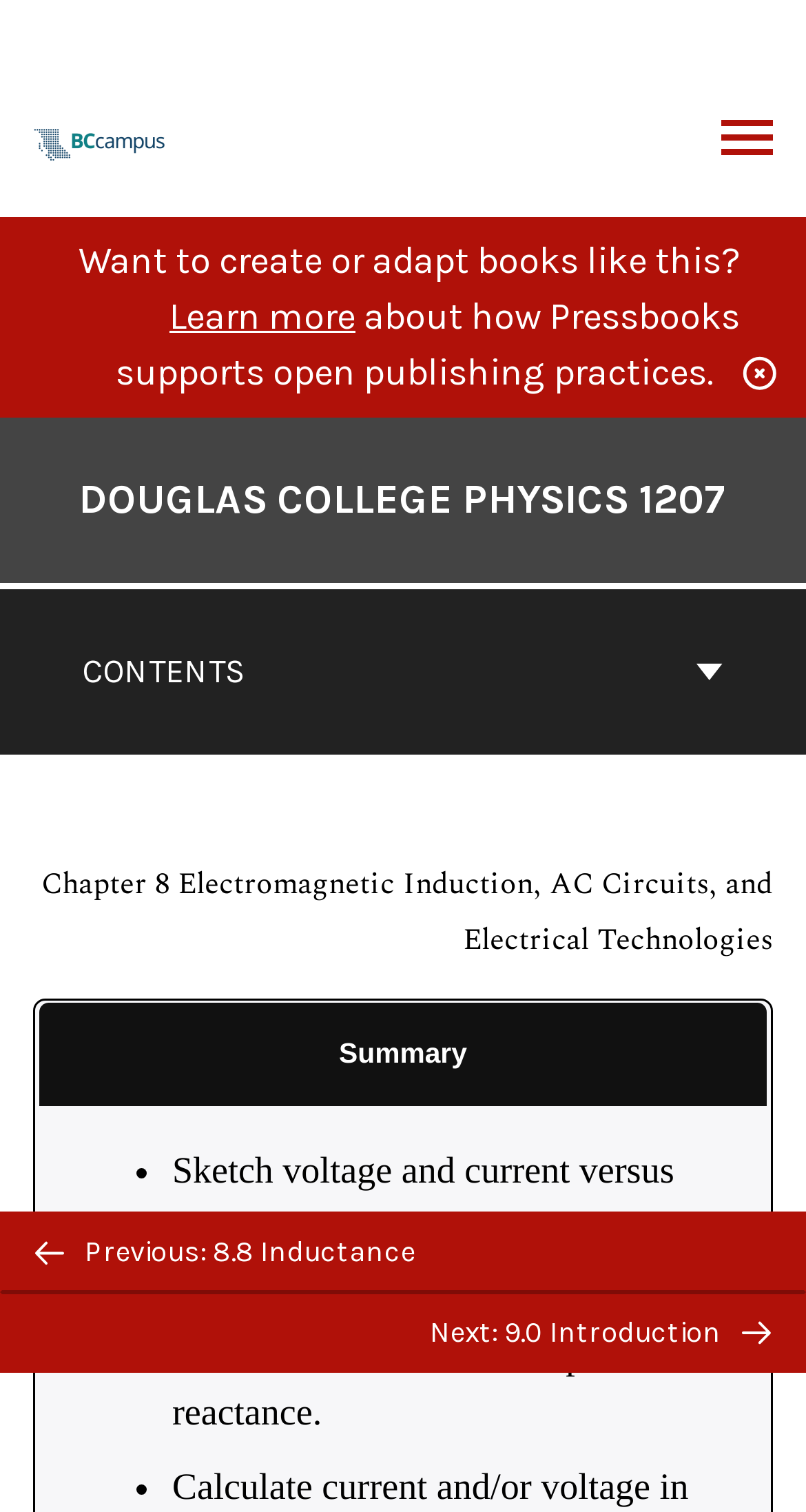Give a one-word or short phrase answer to this question: 
What is the purpose of the button 'BACK TO TOP'?

To go back to the top of the page